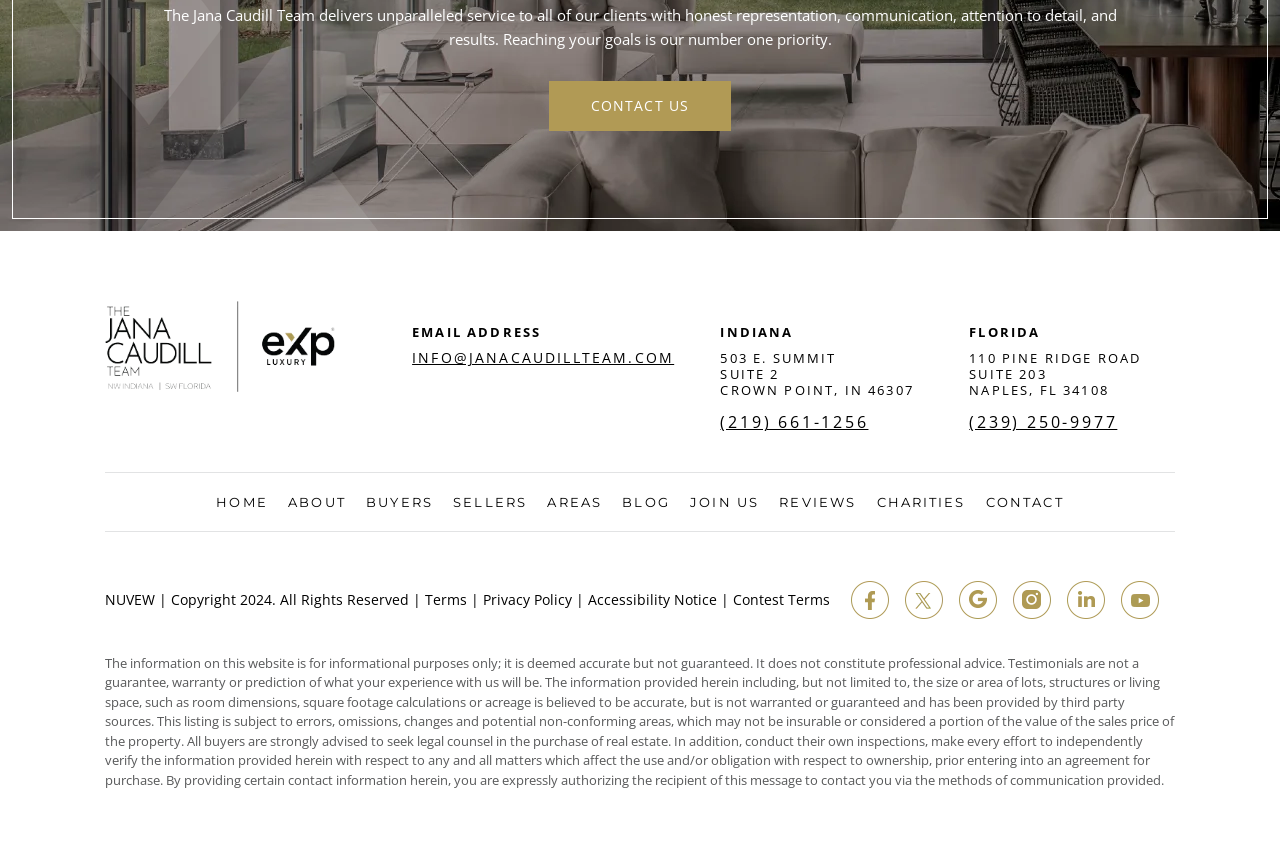Please determine the bounding box coordinates of the element's region to click in order to carry out the following instruction: "Call the Indiana office at '(219) 661-1256'". The coordinates should be four float numbers between 0 and 1, i.e., [left, top, right, bottom].

[0.563, 0.485, 0.678, 0.503]